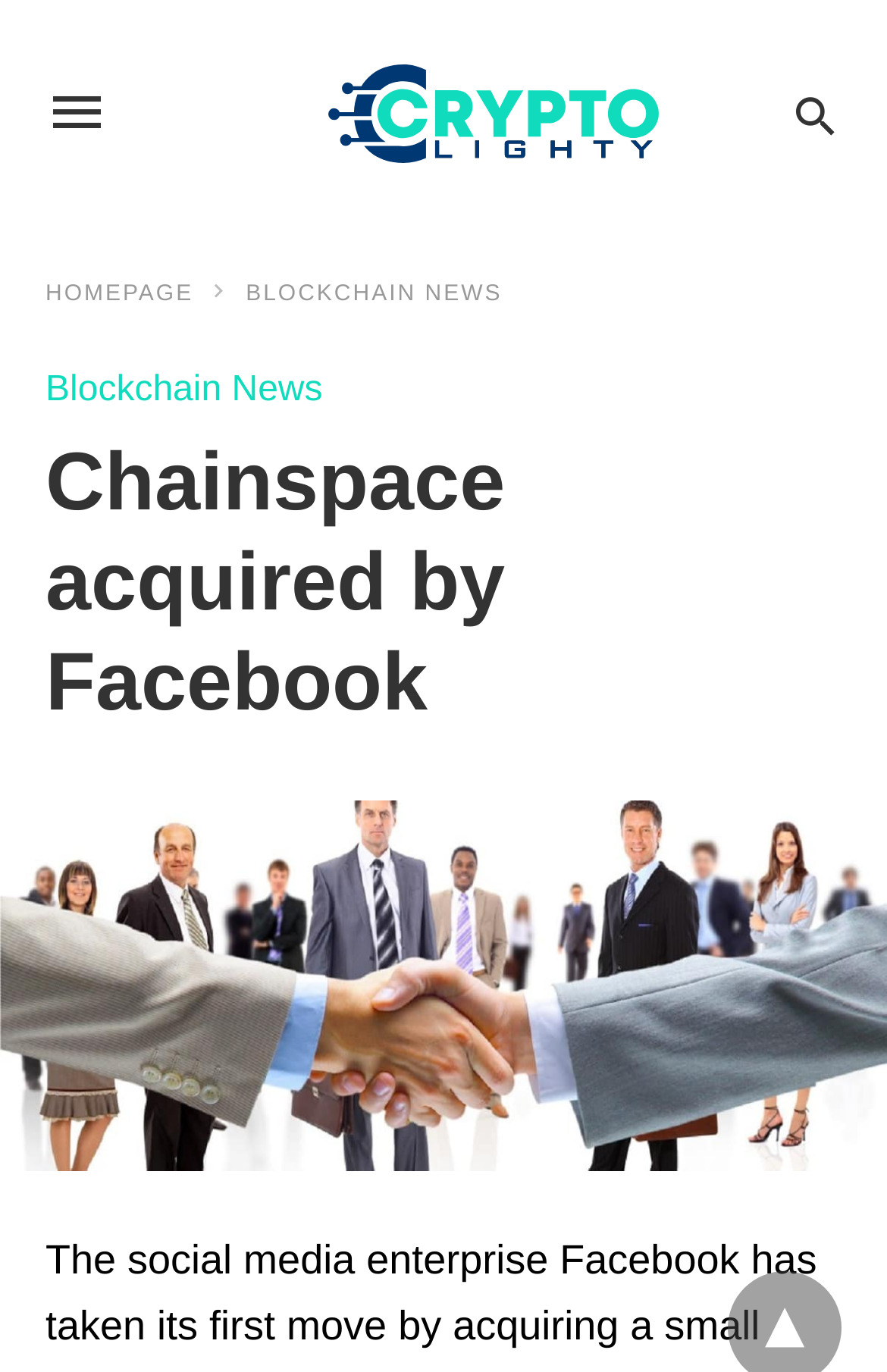Please provide a comprehensive response to the question below by analyzing the image: 
What is the logo of the website?

The logo of the website is an image with the text 'CryptoLightly' on it, which is located at the top left corner of the webpage.